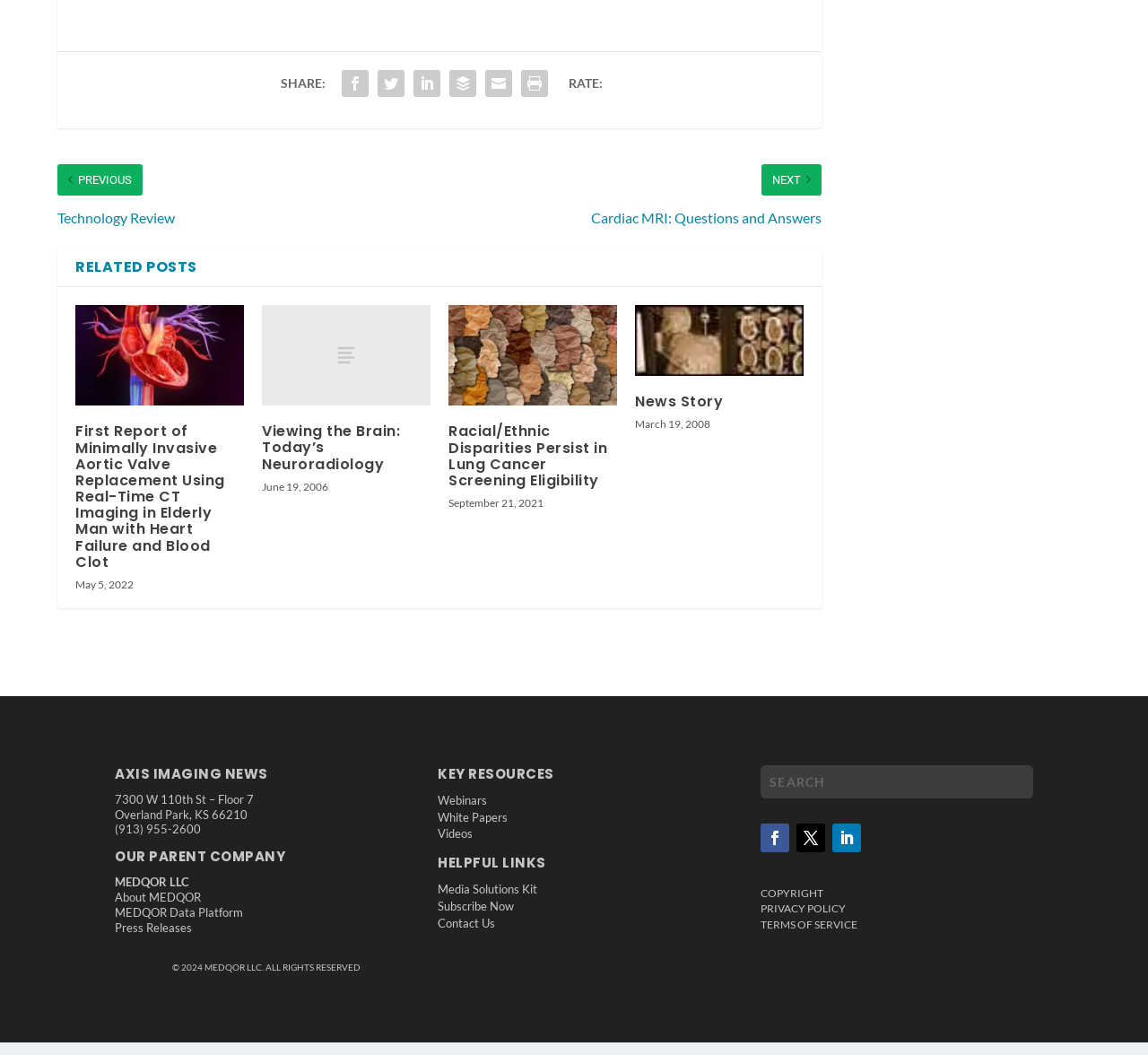Pinpoint the bounding box coordinates of the clickable element needed to complete the instruction: "View AXIS IMAGING NEWS". The coordinates should be provided as four float numbers between 0 and 1: [left, top, right, bottom].

[0.1, 0.741, 0.337, 0.767]